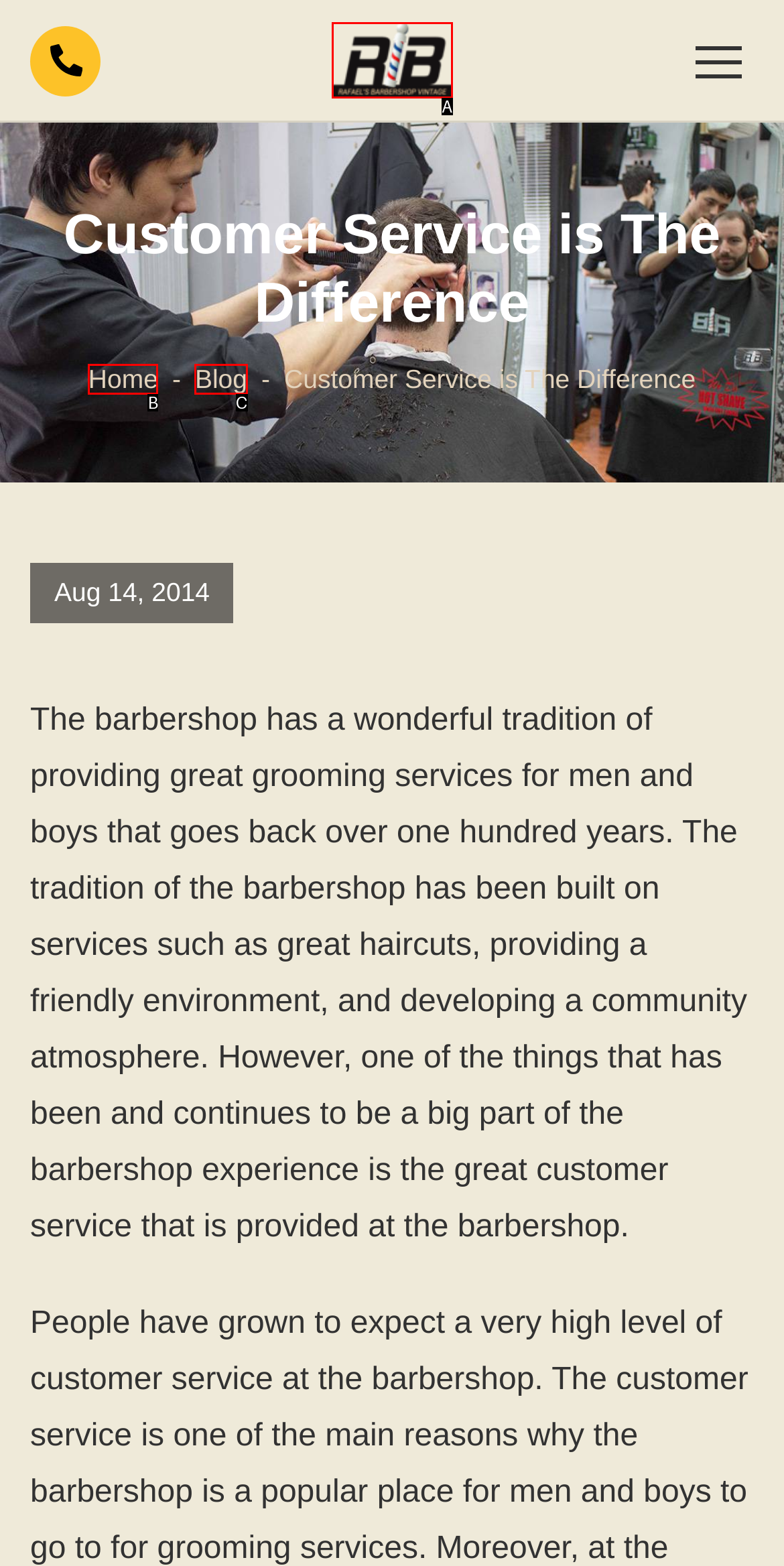Match the description: alt="Rafael's Barbershop" to the appropriate HTML element. Respond with the letter of your selected option.

A